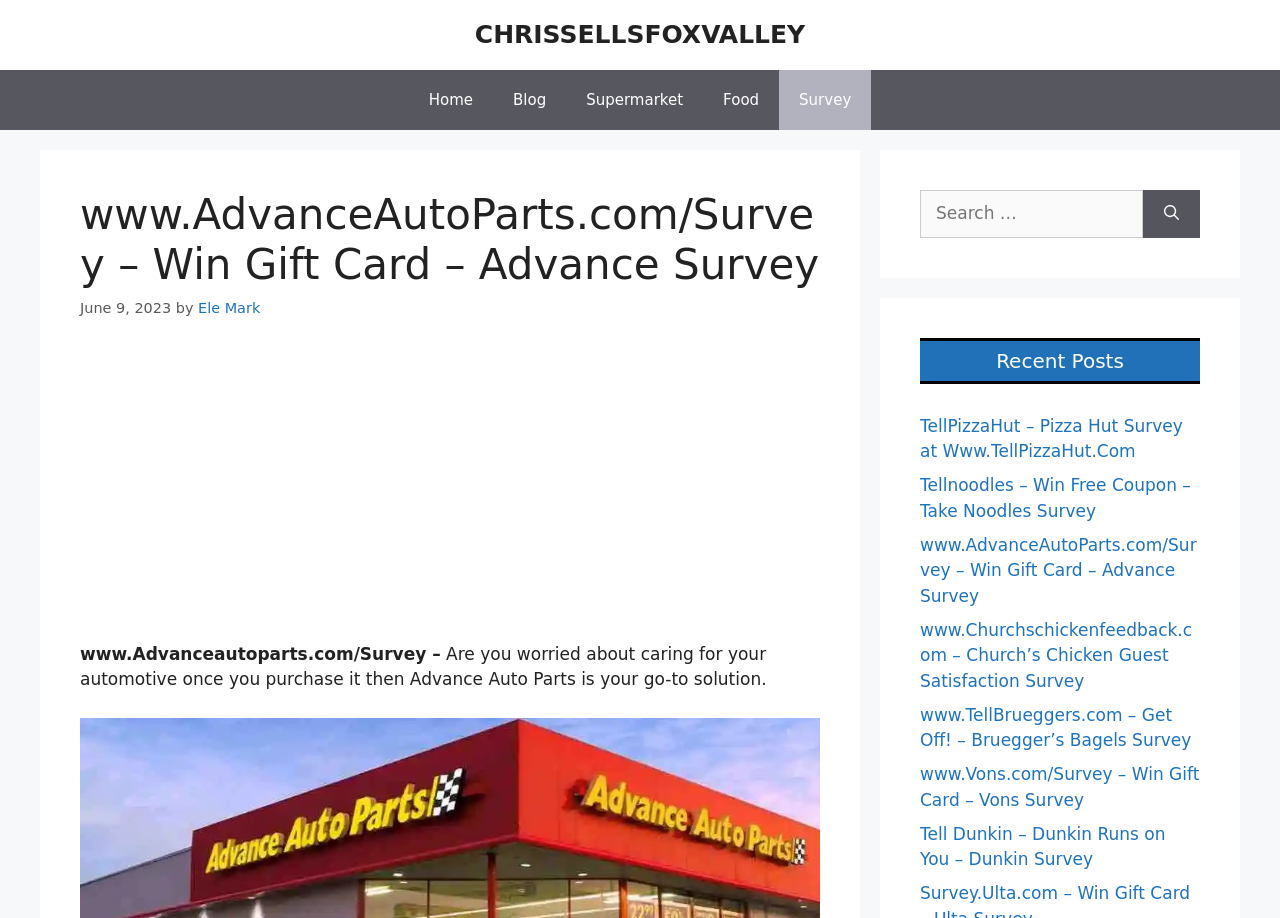Could you indicate the bounding box coordinates of the region to click in order to complete this instruction: "Search for something".

[0.719, 0.207, 0.893, 0.259]